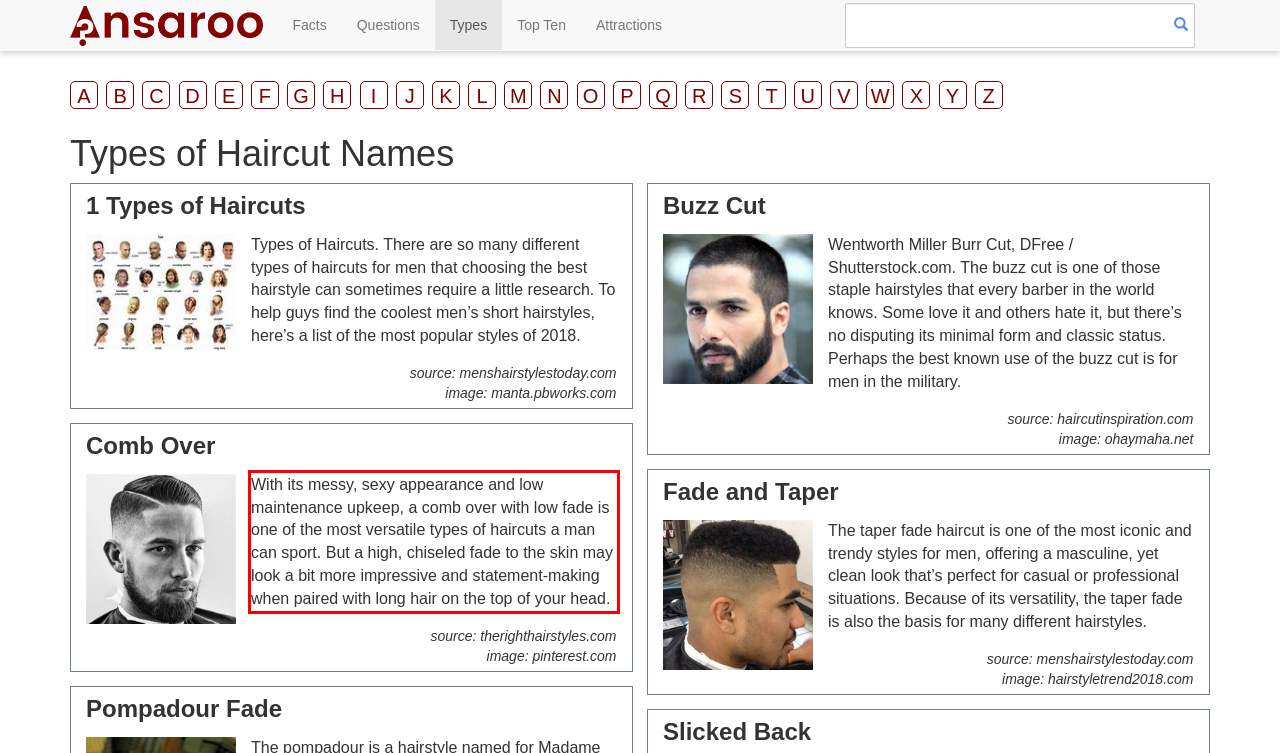Examine the webpage screenshot and use OCR to recognize and output the text within the red bounding box.

With its messy, sexy appearance and low maintenance upkeep, a comb over with low fade is one of the most versatile types of haircuts a man can sport. But a high, chiseled fade to the skin may look a bit more impressive and statement-making when paired with long hair on the top of your head.